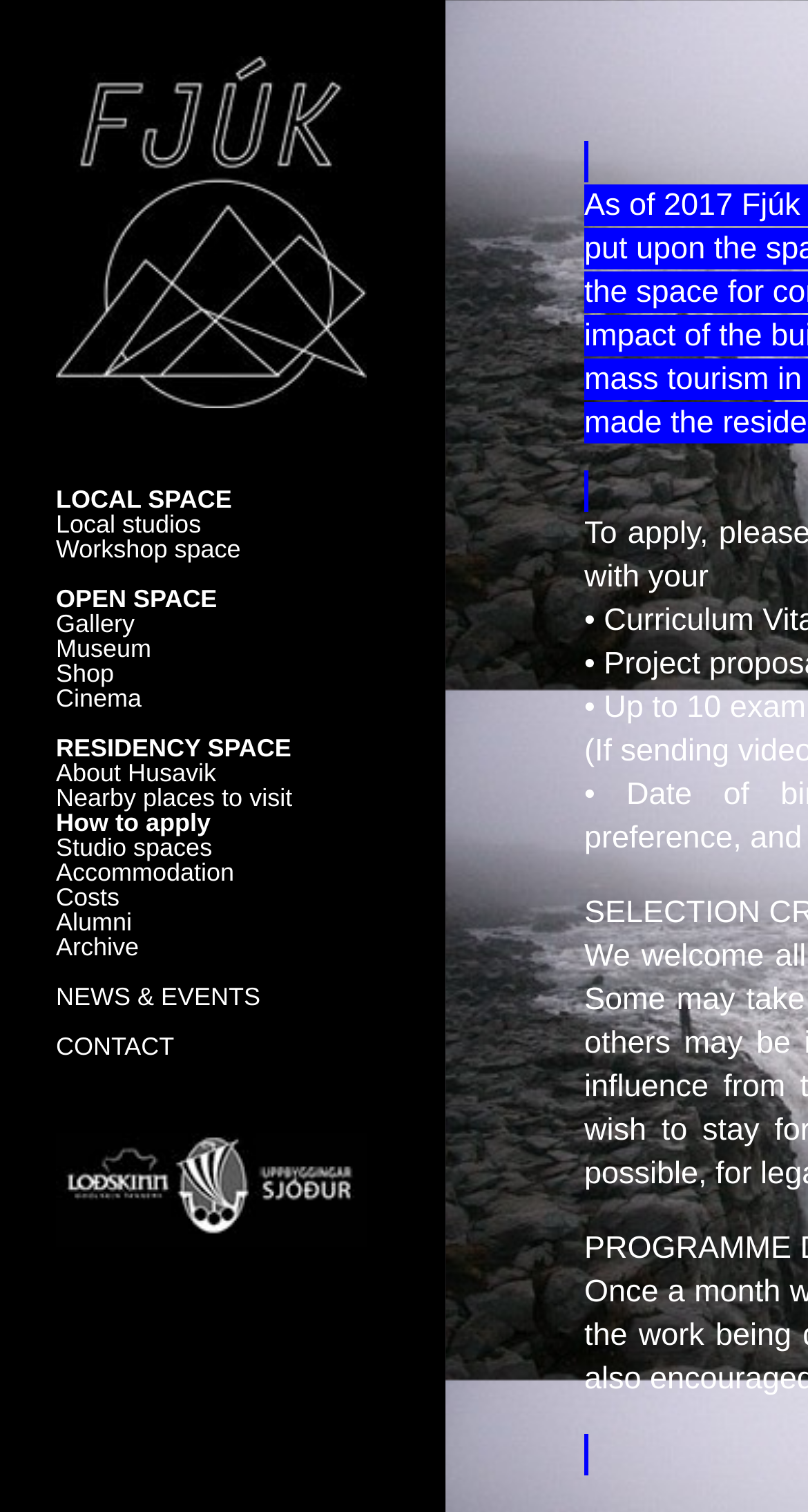Provide your answer in one word or a succinct phrase for the question: 
How can users contact Fjuk Arts Centre?

Through the 'CONTACT' link